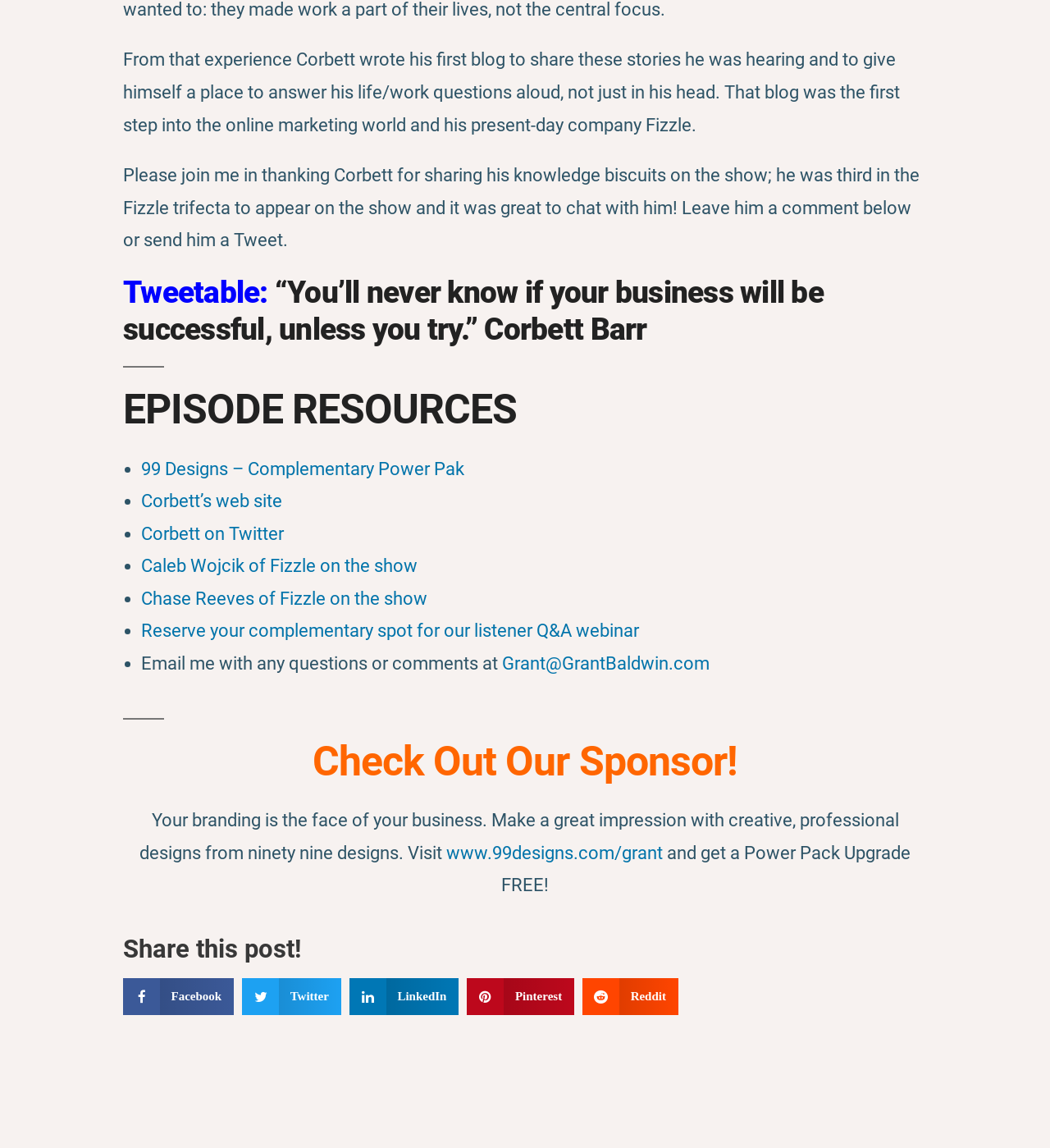How can you share this post?
Based on the content of the image, thoroughly explain and answer the question.

The webpage provides options to share the post via social media platforms such as Facebook, Twitter, LinkedIn, Pinterest, and Reddit, as indicated by the StaticText elements at the bottom of the page.